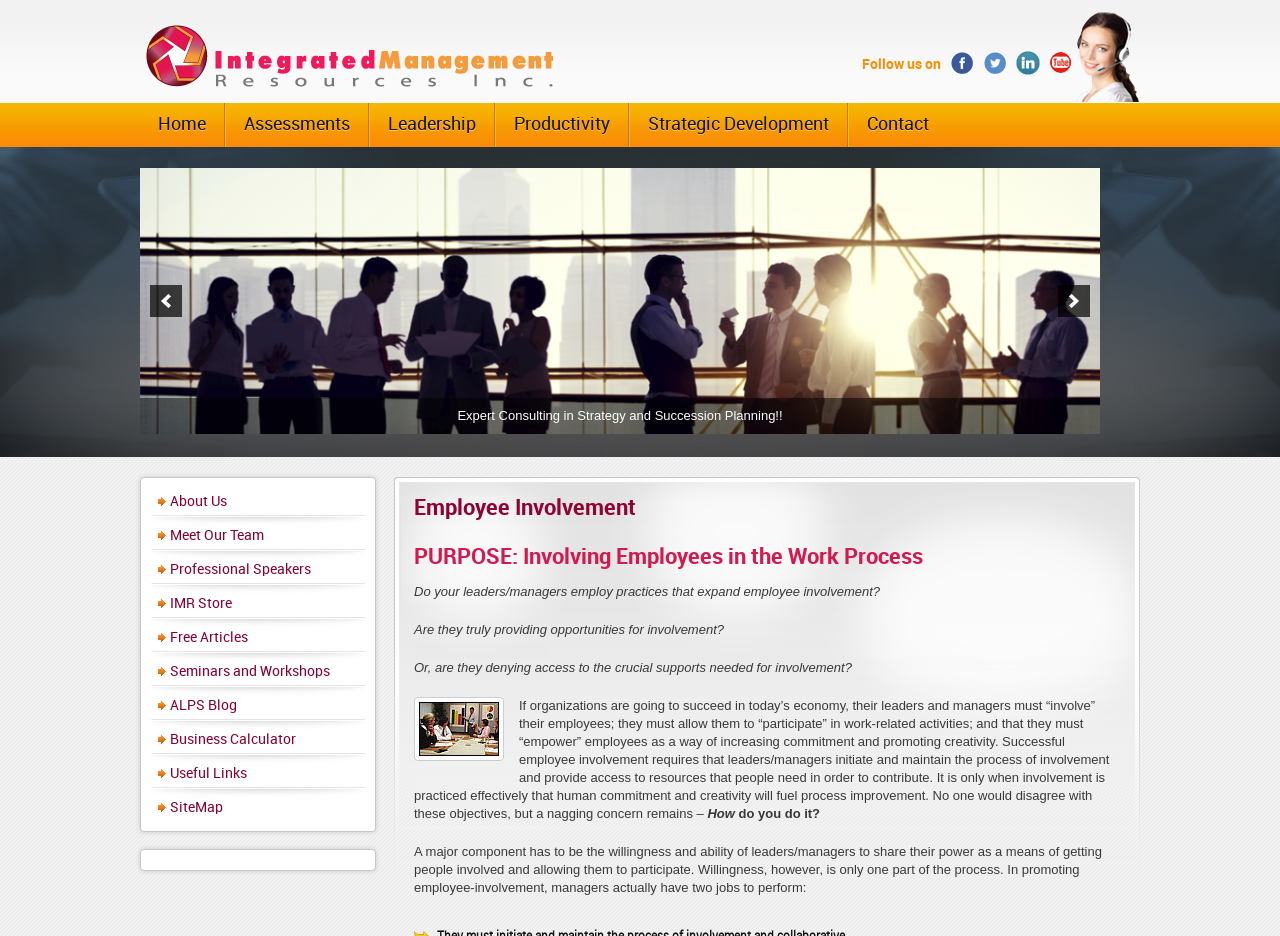Identify the bounding box coordinates of the clickable section necessary to follow the following instruction: "Follow us on social media". The coordinates should be presented as four float numbers from 0 to 1, i.e., [left, top, right, bottom].

[0.674, 0.06, 0.735, 0.076]